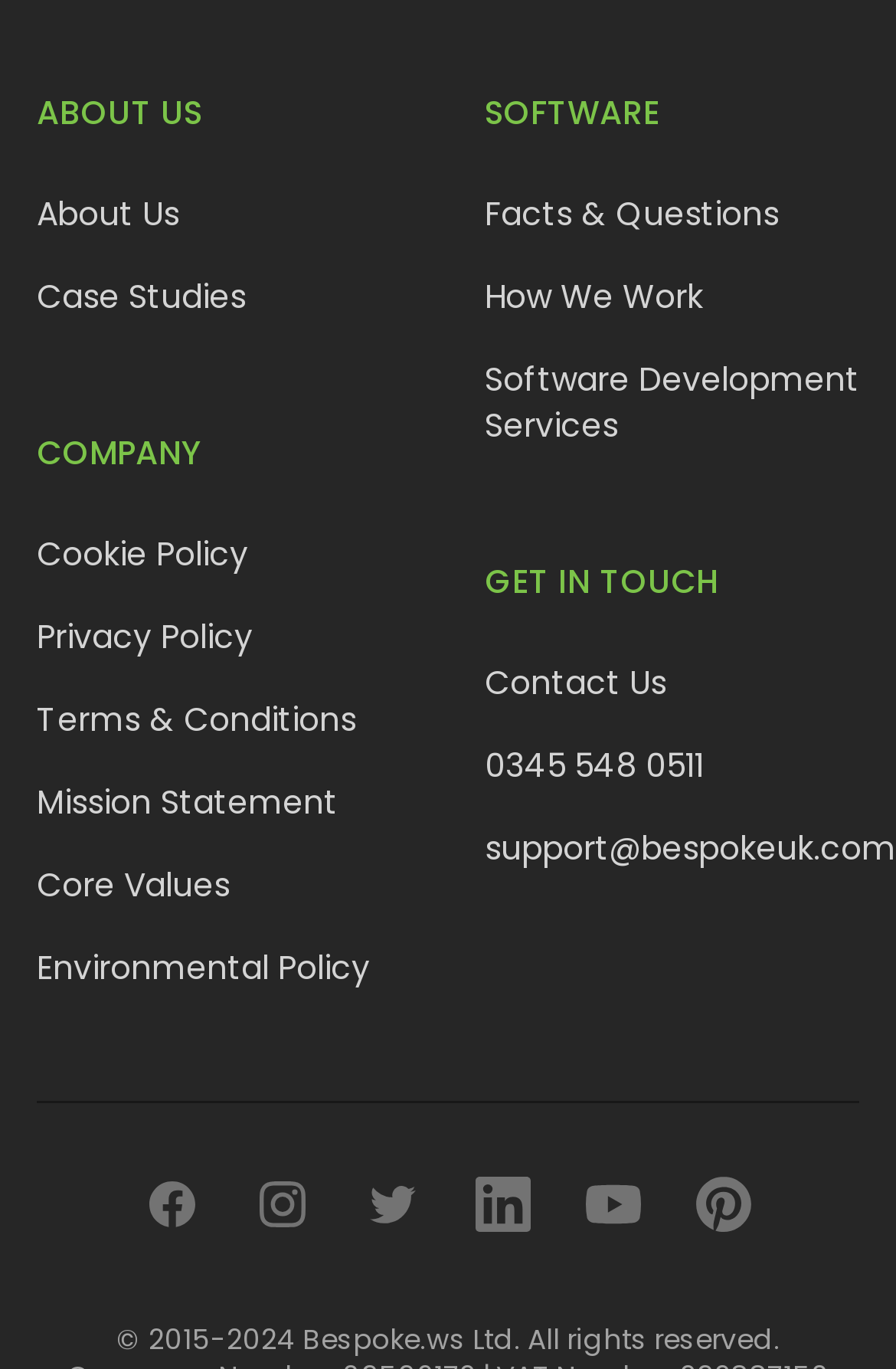Determine the bounding box coordinates of the element's region needed to click to follow the instruction: "Read the Mission Statement". Provide these coordinates as four float numbers between 0 and 1, formatted as [left, top, right, bottom].

[0.041, 0.57, 0.377, 0.603]